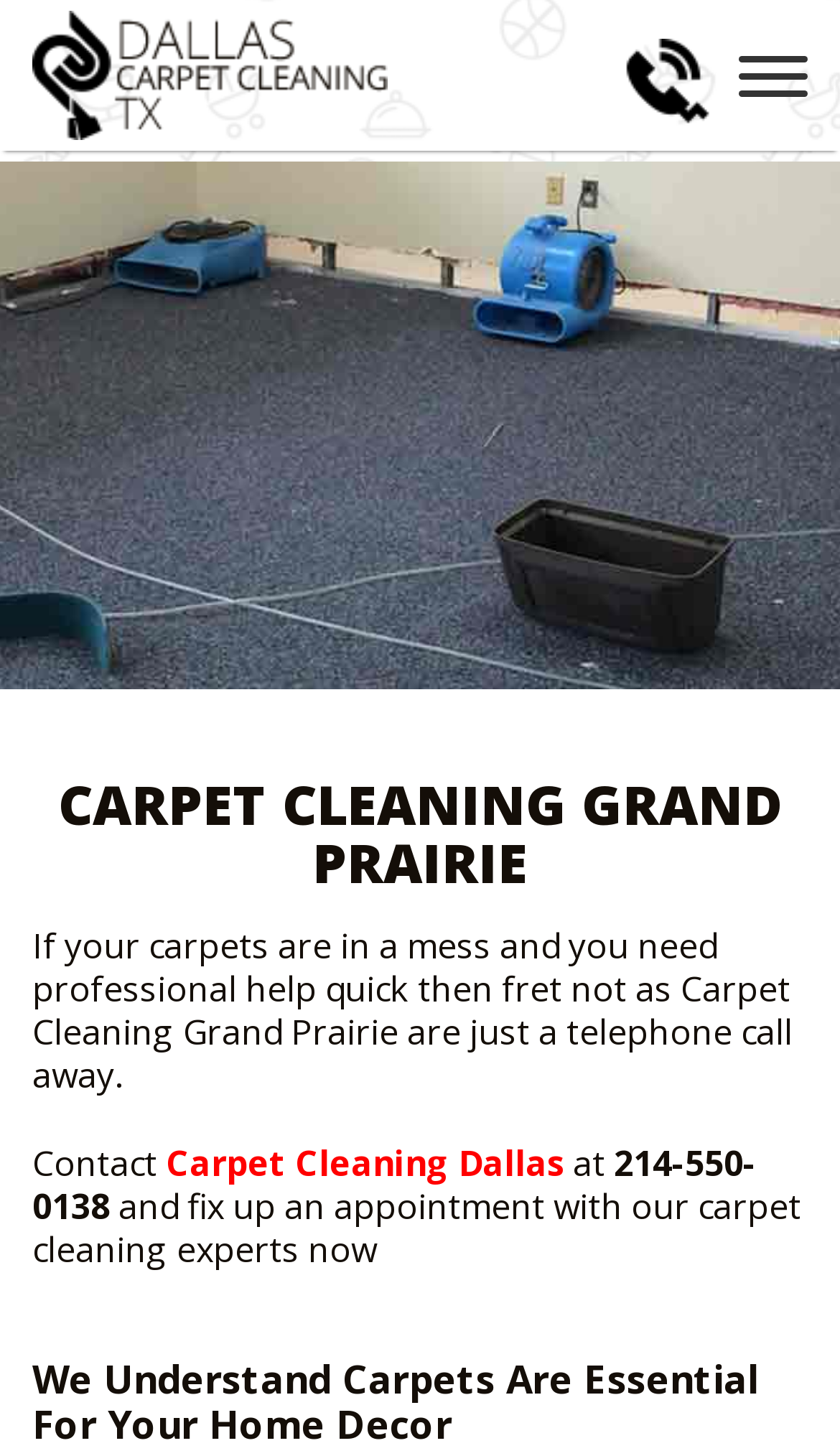Find and provide the bounding box coordinates for the UI element described with: "WATER DAMAGE".

[0.167, 0.67, 0.833, 0.708]